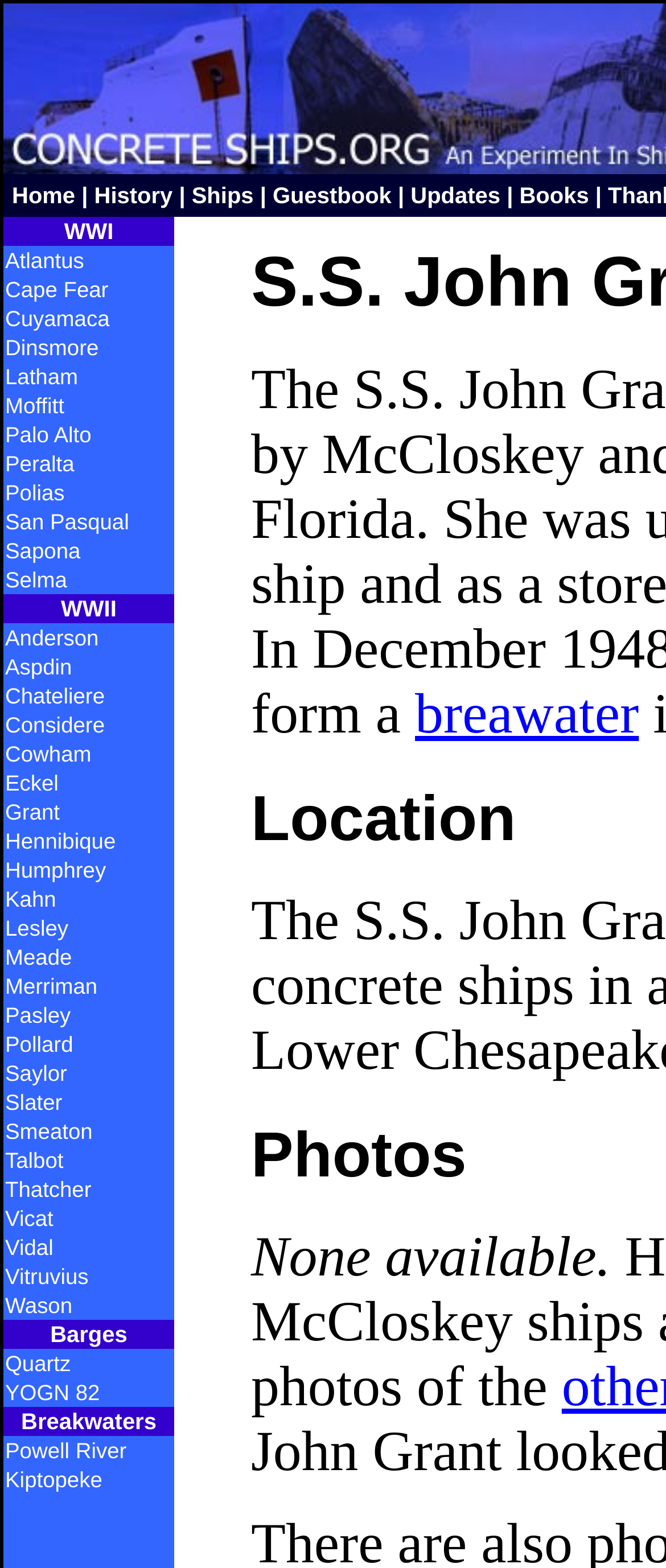Answer the question with a brief word or phrase:
How many columns are in the table?

2